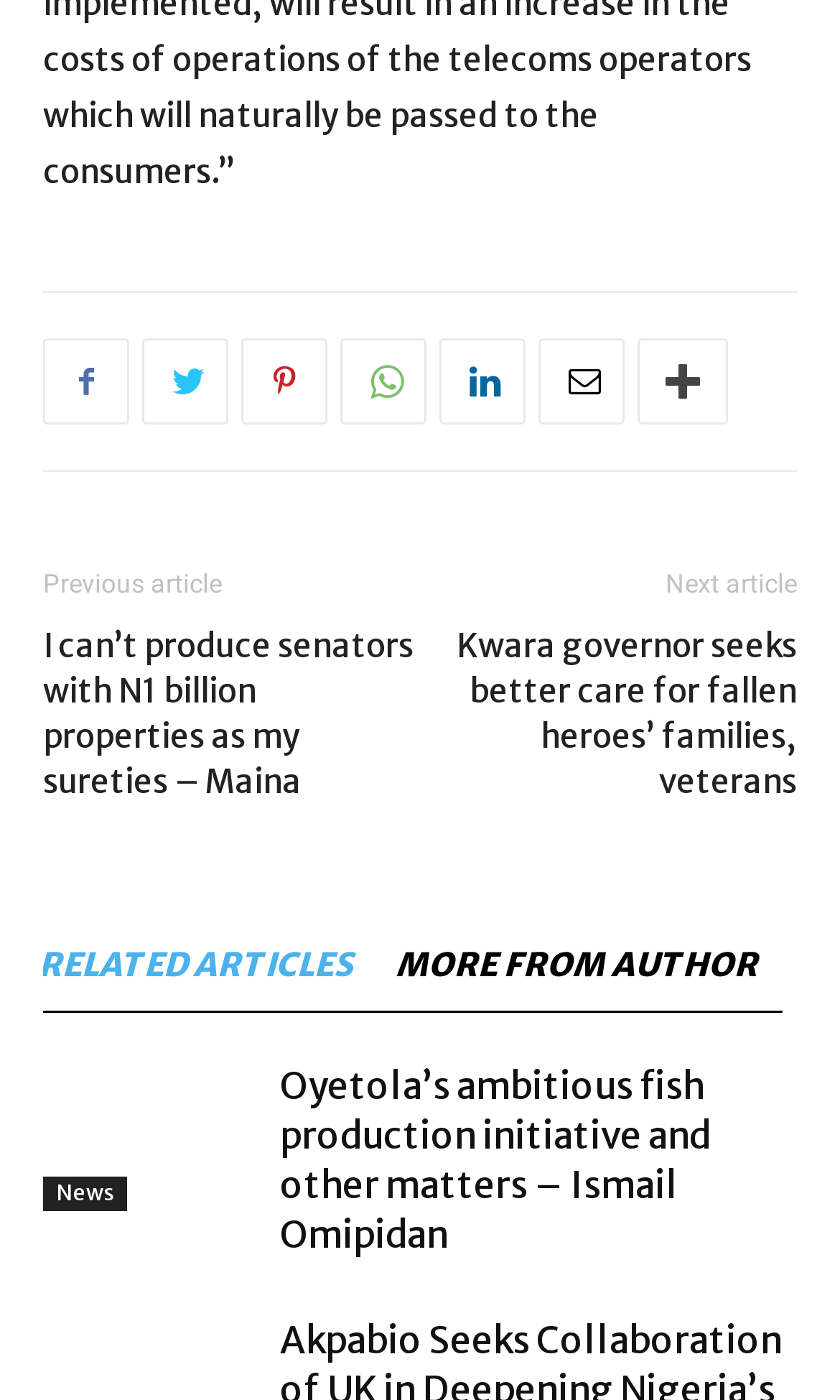Locate the bounding box coordinates of the element that should be clicked to fulfill the instruction: "Click on the previous article link".

[0.051, 0.407, 0.264, 0.428]